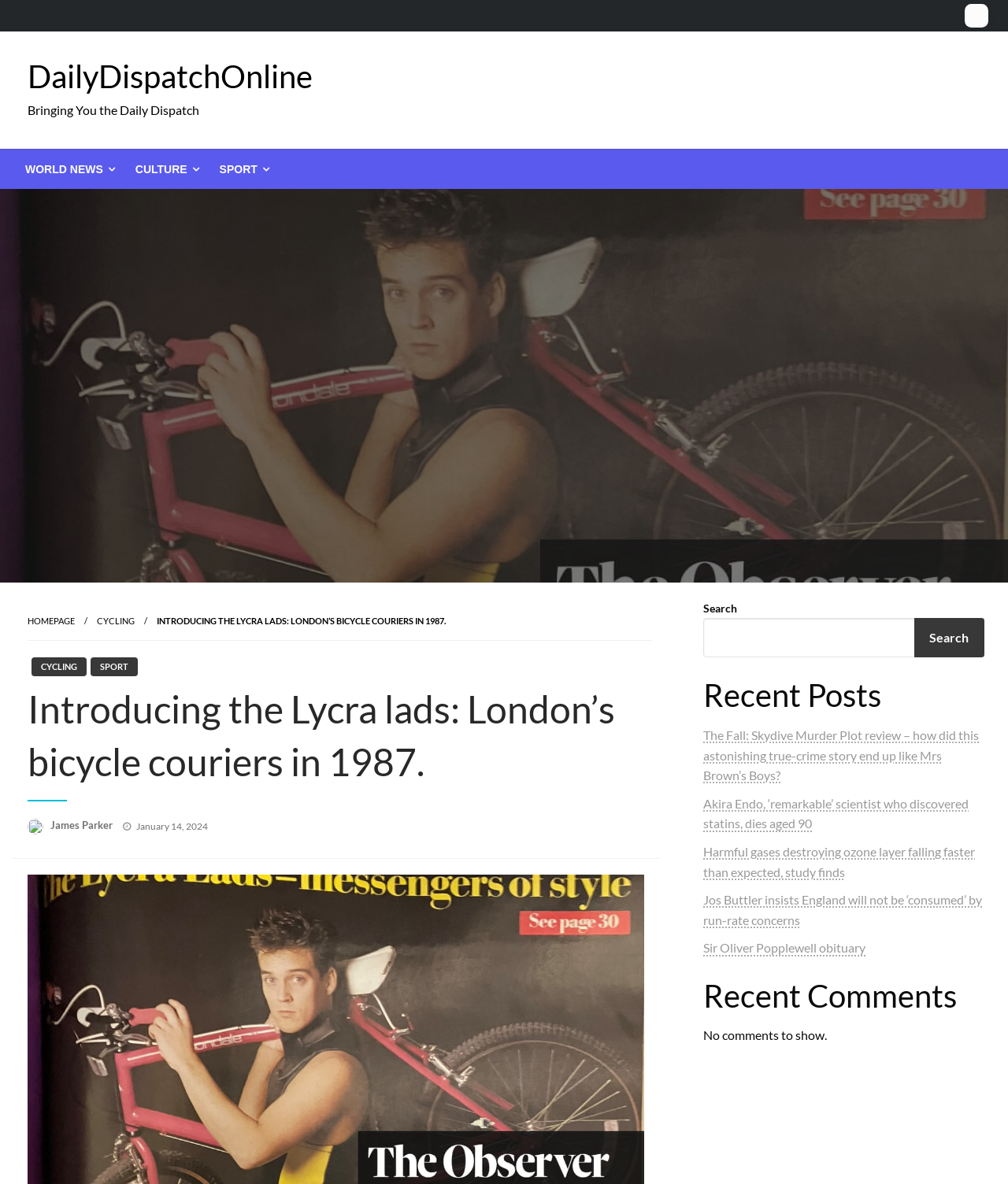Pinpoint the bounding box coordinates for the area that should be clicked to perform the following instruction: "Search for something".

[0.698, 0.522, 0.977, 0.555]